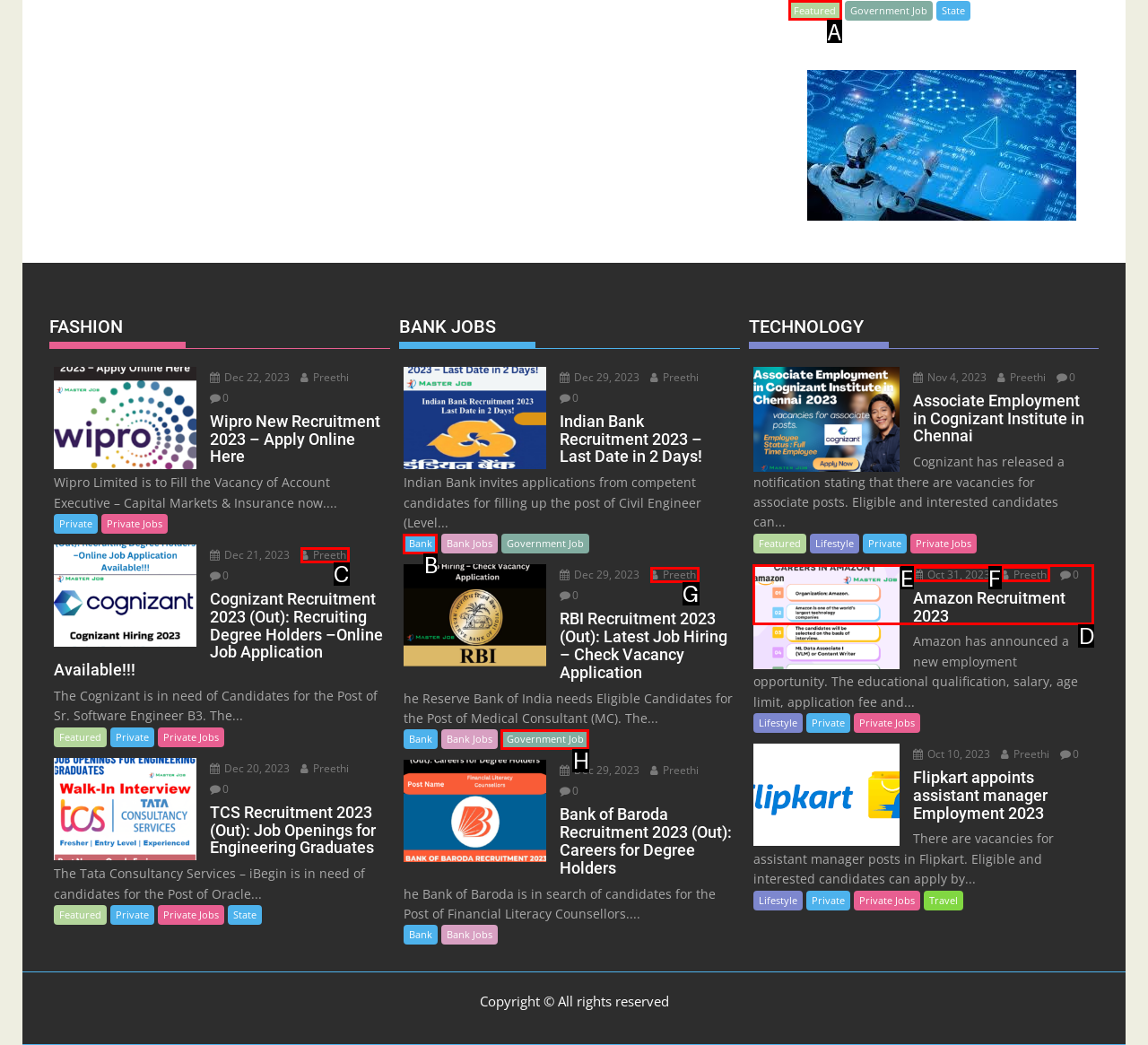Which HTML element fits the description: Government Job? Respond with the letter of the appropriate option directly.

H